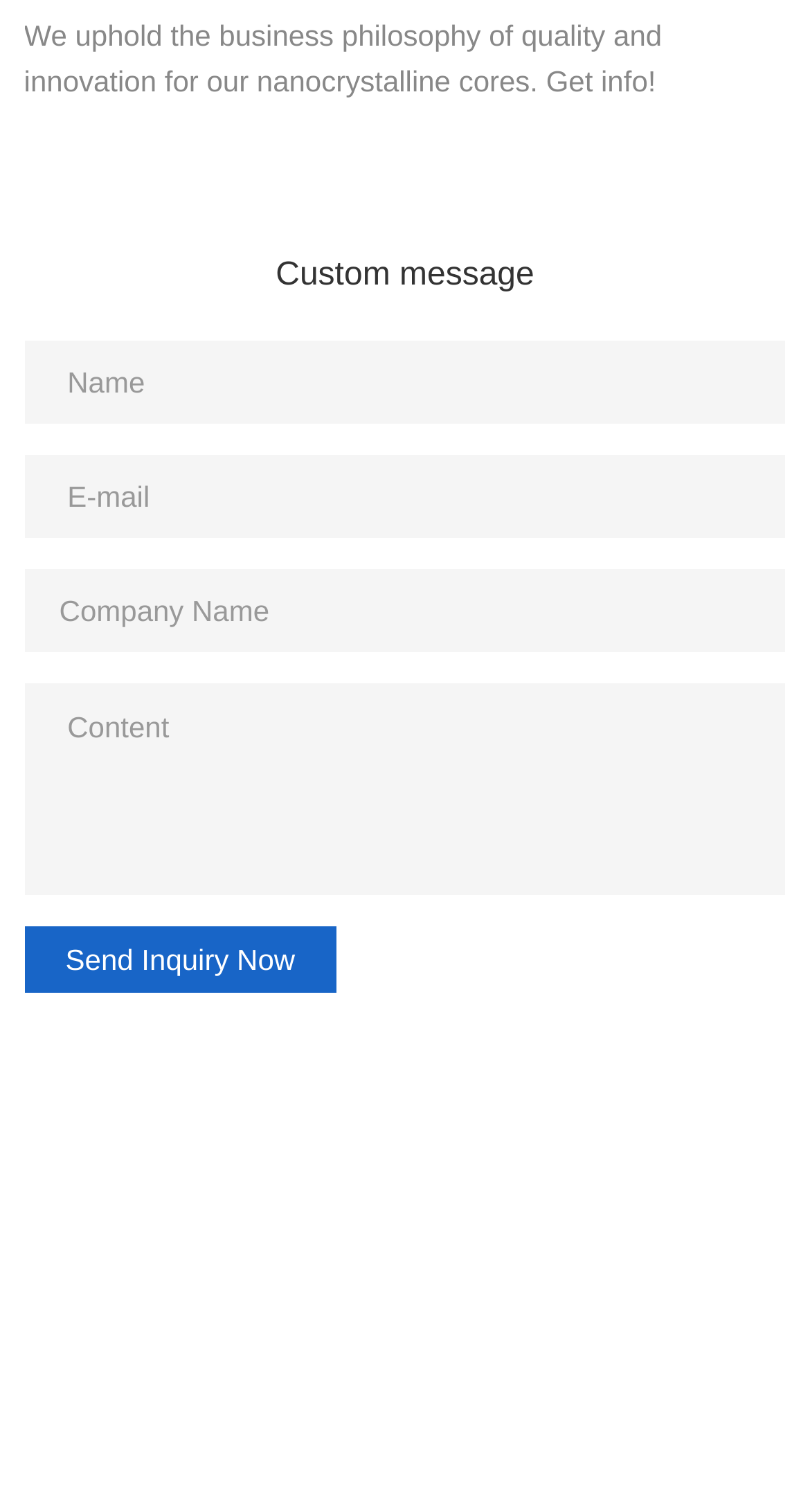Identify the bounding box of the UI element that matches this description: "name="companyname" placeholder="Company Name"".

[0.03, 0.376, 0.97, 0.431]